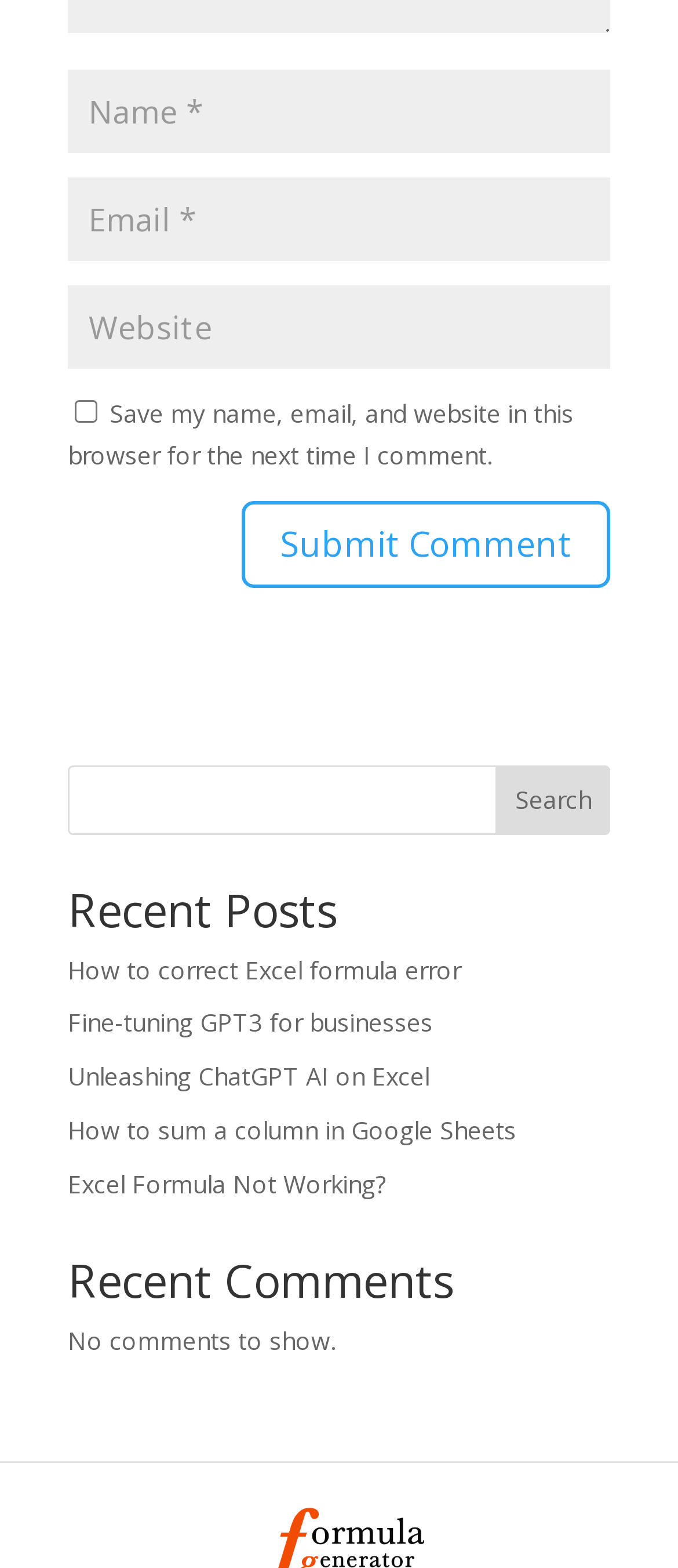Provide a brief response in the form of a single word or phrase:
What is the purpose of the checkbox?

Save comment info